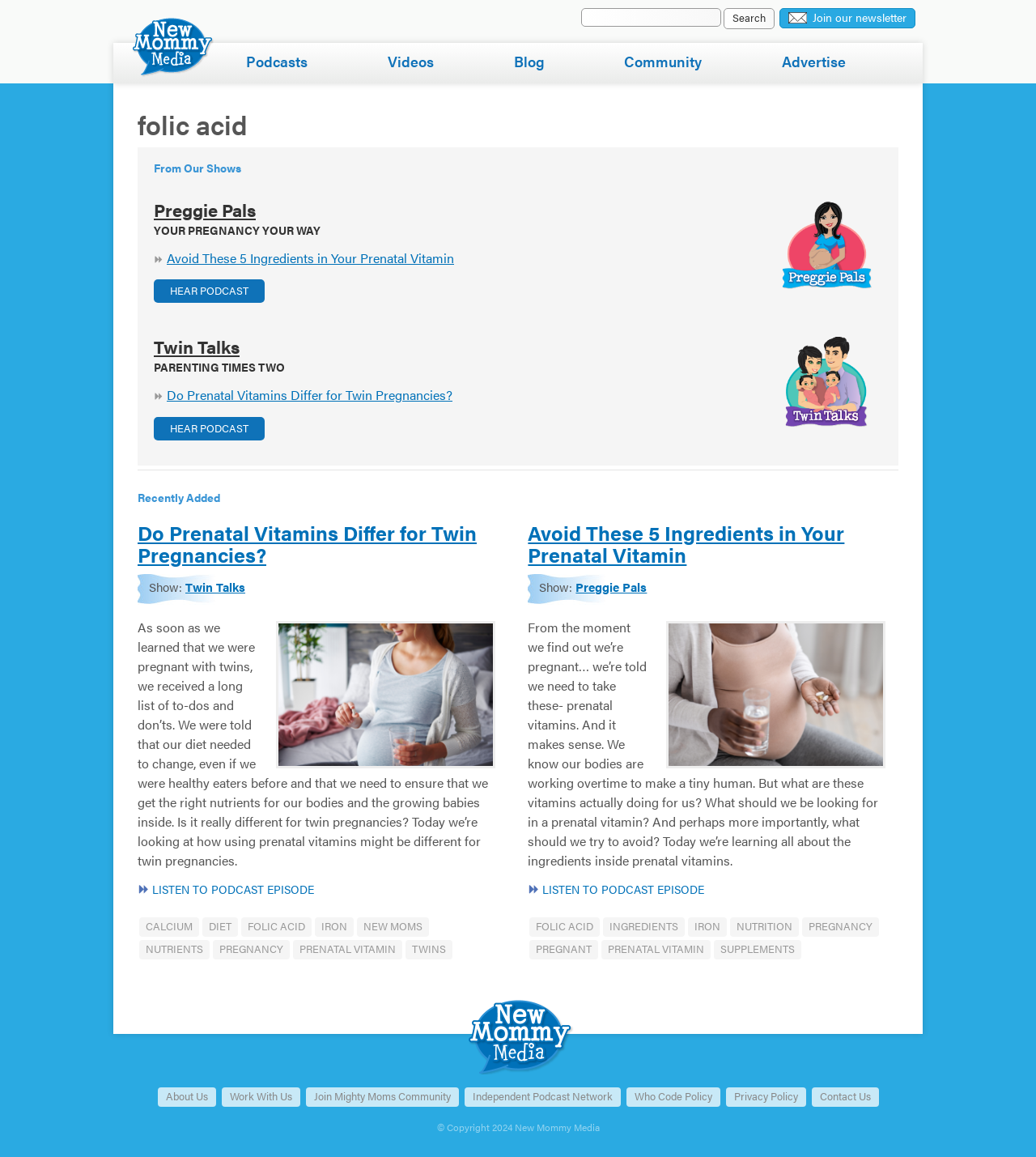Generate the text content of the main headline of the webpage.

New Mommy Media